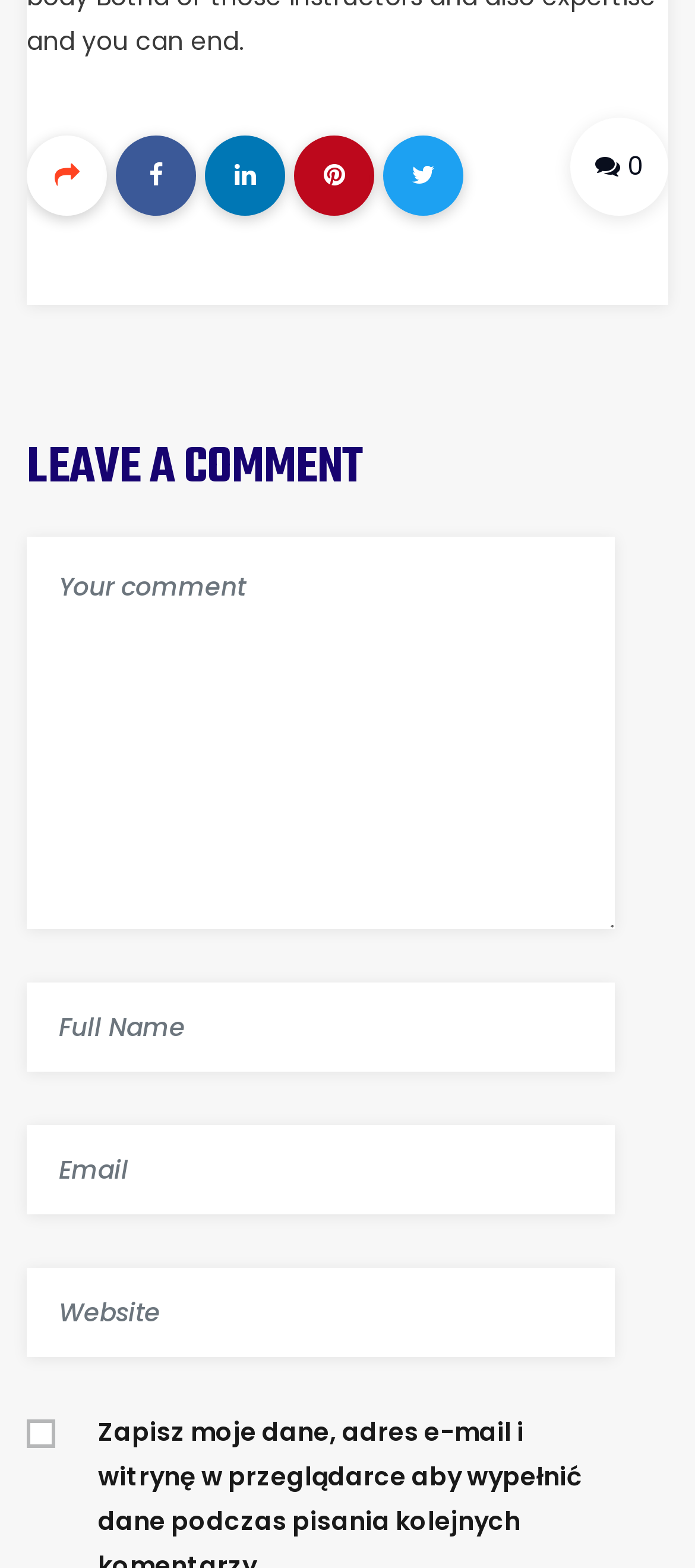How many textboxes are present for leaving a comment?
Kindly give a detailed and elaborate answer to the question.

There are four textboxes labeled as 'Your comment', 'Full Name', 'Email', and 'Website' below the 'LEAVE A COMMENT' heading, which are used for leaving a comment on the webpage.